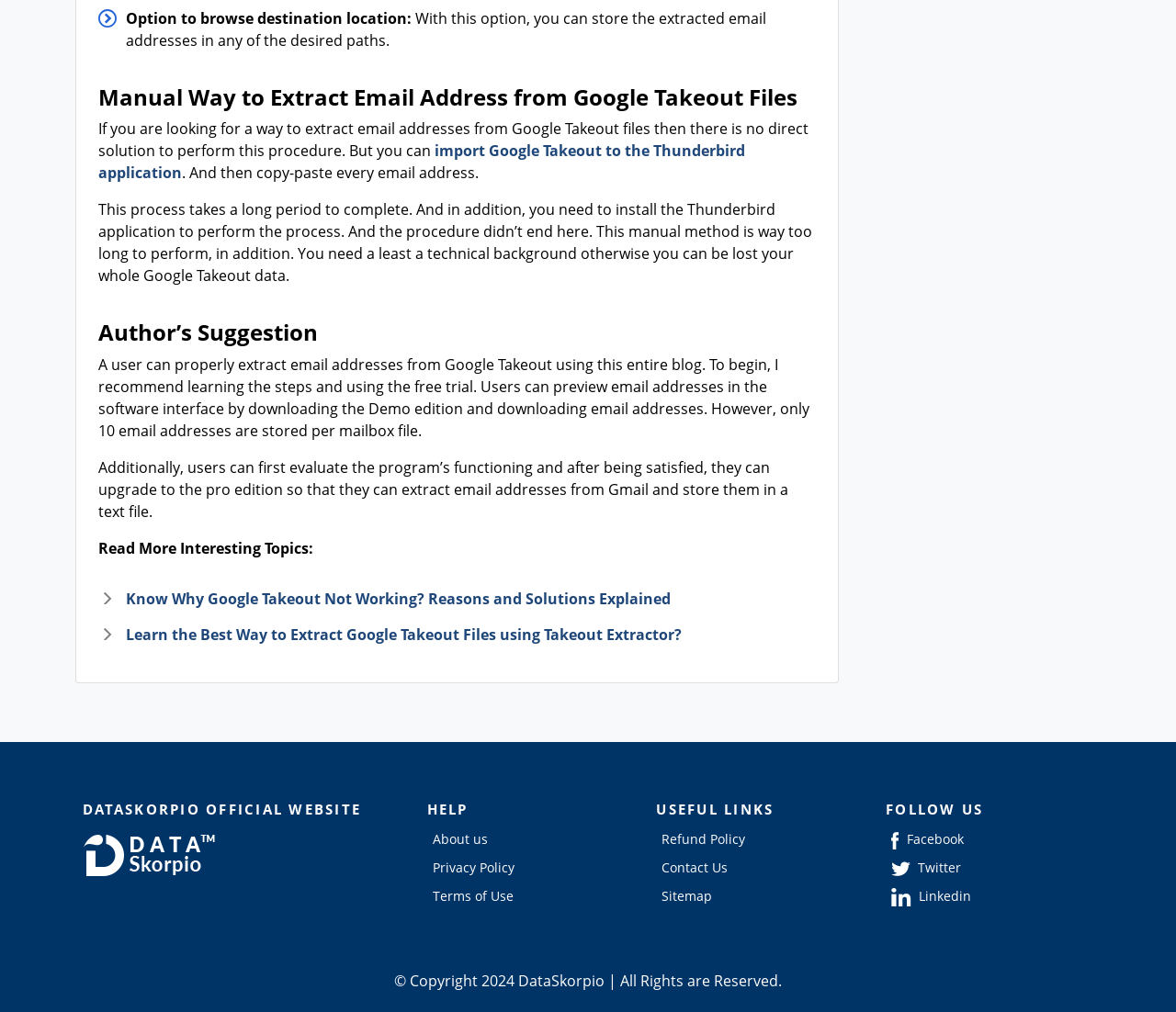What is the copyright year of the website?
Answer with a single word or phrase, using the screenshot for reference.

2024